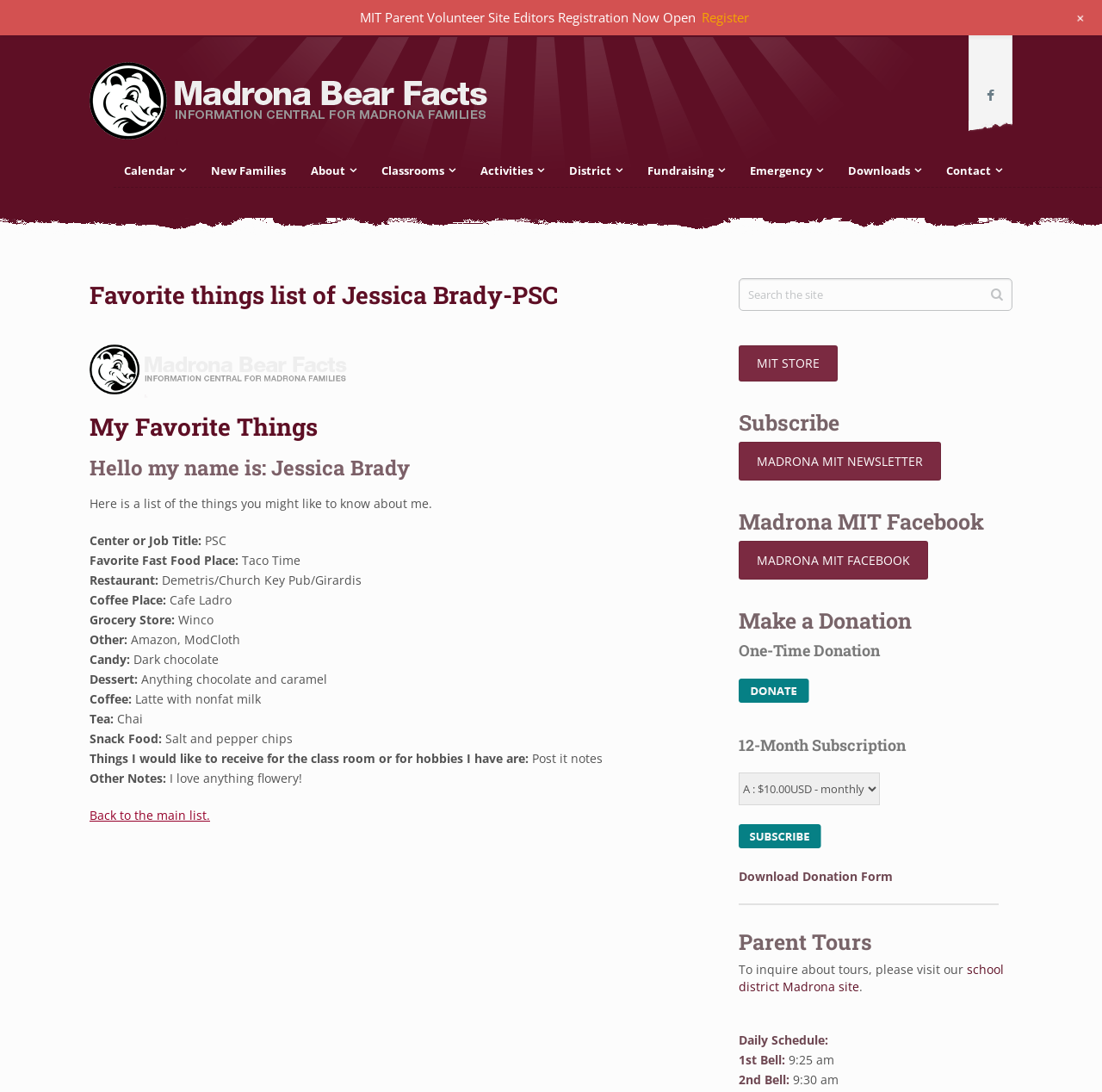Write an exhaustive caption that covers the webpage's main aspects.

The webpage is about Jessica Brady-PSC's favorite things list, with a heading "Favorite things list of Jessica Brady-PSC" at the top. Below this heading, there is a logo image and a heading "My Favorite Things". The page is divided into two main sections: a list of favorite things on the left and a sidebar with various links and information on the right.

On the left side, there is a list of favorite things, including fast food place, restaurant, coffee place, grocery store, and other preferences. Each item is listed with a heading and a corresponding text describing Jessica's favorite choice. For example, her favorite fast food place is Taco Time, and her favorite restaurant is Demetris/Church Key Pub/Girardis.

On the right side, there is a sidebar with various links and information. At the top, there is a heading "Madrona Bear Facts" with an image and a link. Below this, there are several links to different pages, including Calendar, New Families, About, Classrooms, Activities, District, Fundraising, Emergency, Downloads, and Contact. Further down, there is a search box and a link to the MIT STORE.

Below the search box, there are several headings and links, including Subscribe, Madrona MIT Facebook, Make a Donation, and Parent Tours. The Make a Donation section has options for one-time donation and 12-month subscription, with corresponding buttons and links to PayPal. There is also a link to download a donation form.

At the very bottom of the page, there is a daily schedule listed, with the times for the 1st and 2nd bells.